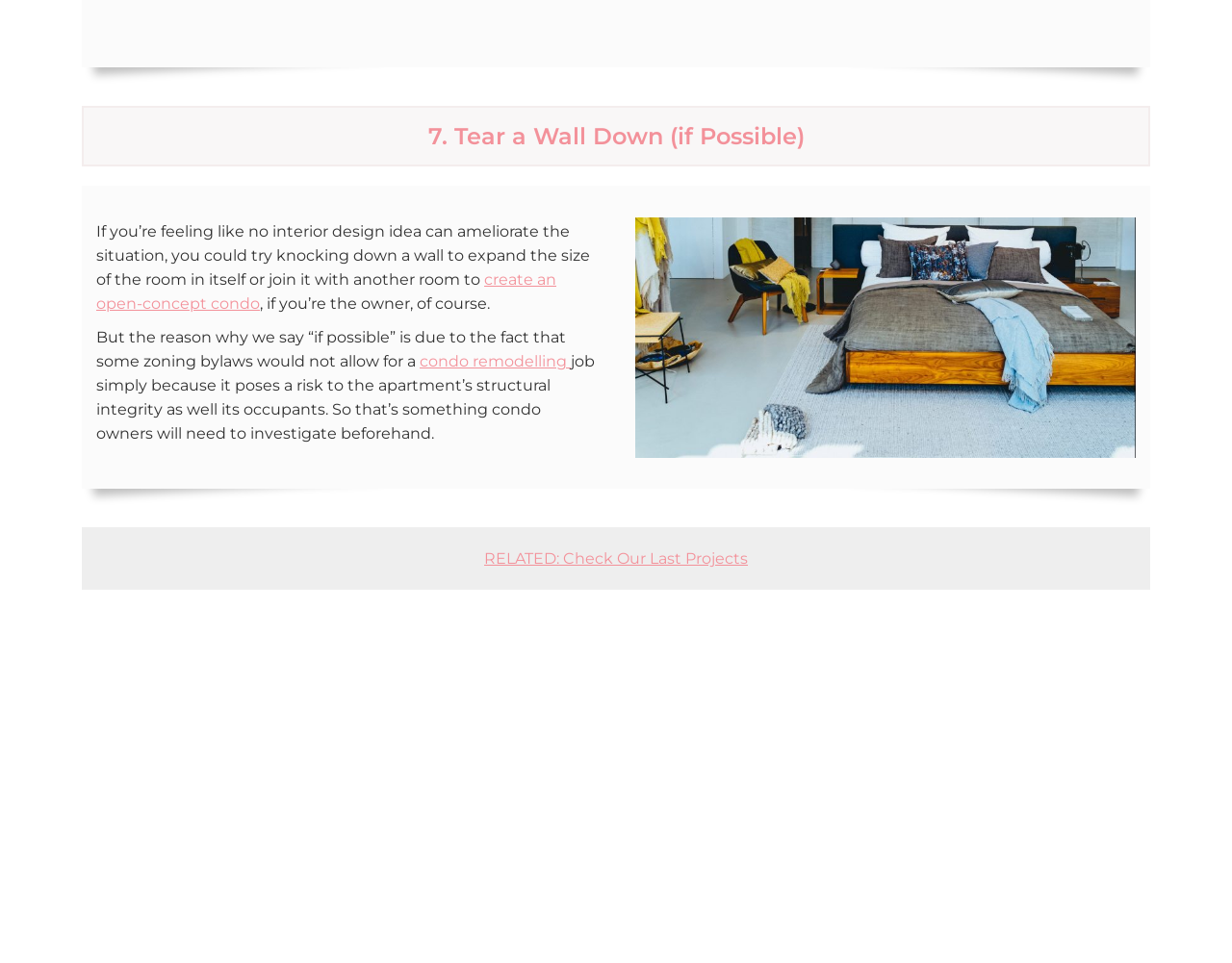Show the bounding box coordinates for the HTML element as described: "RELATED: Check Our Last Projects".

[0.393, 0.571, 0.607, 0.59]